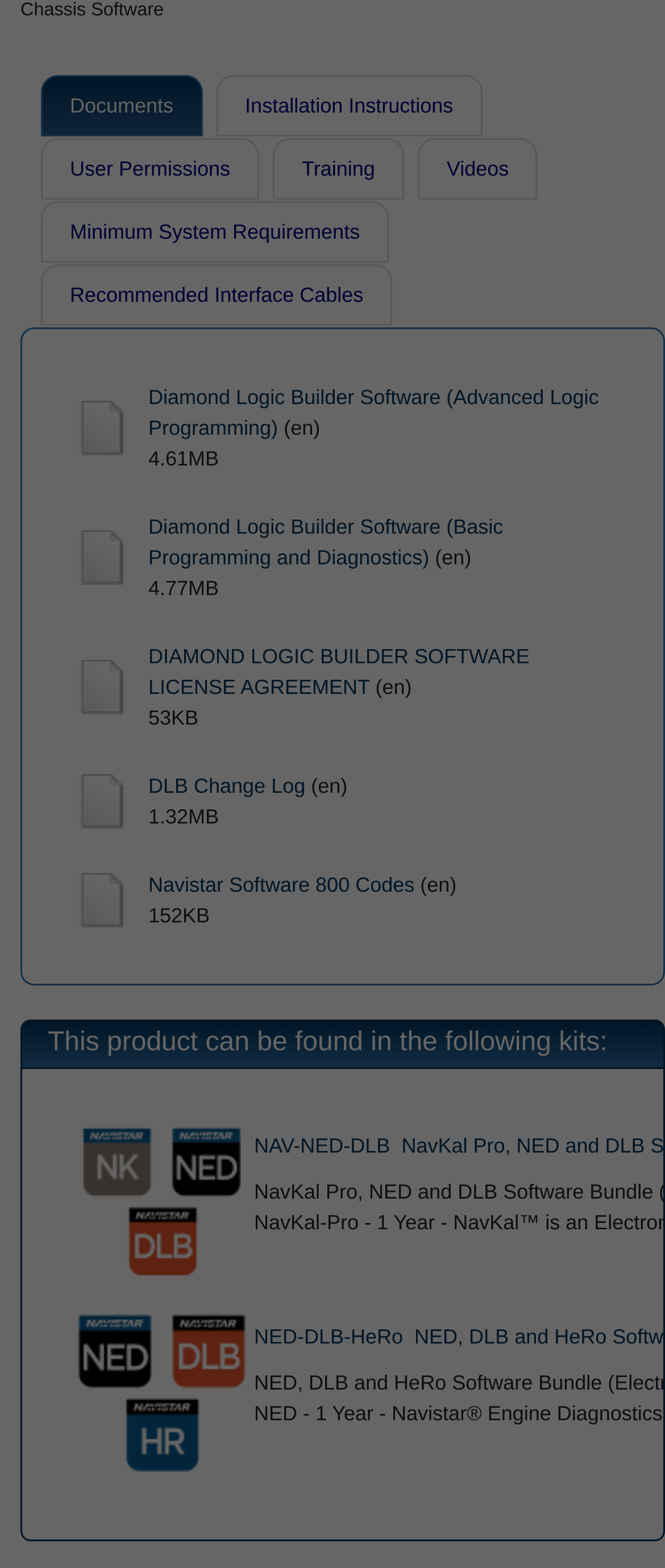Locate the UI element described by Installation Instructions in the provided webpage screenshot. Return the bounding box coordinates in the format (top-left x, top-left y, bottom-right x, bottom-right y), ensuring all values are between 0 and 1.

[0.325, 0.048, 0.725, 0.087]